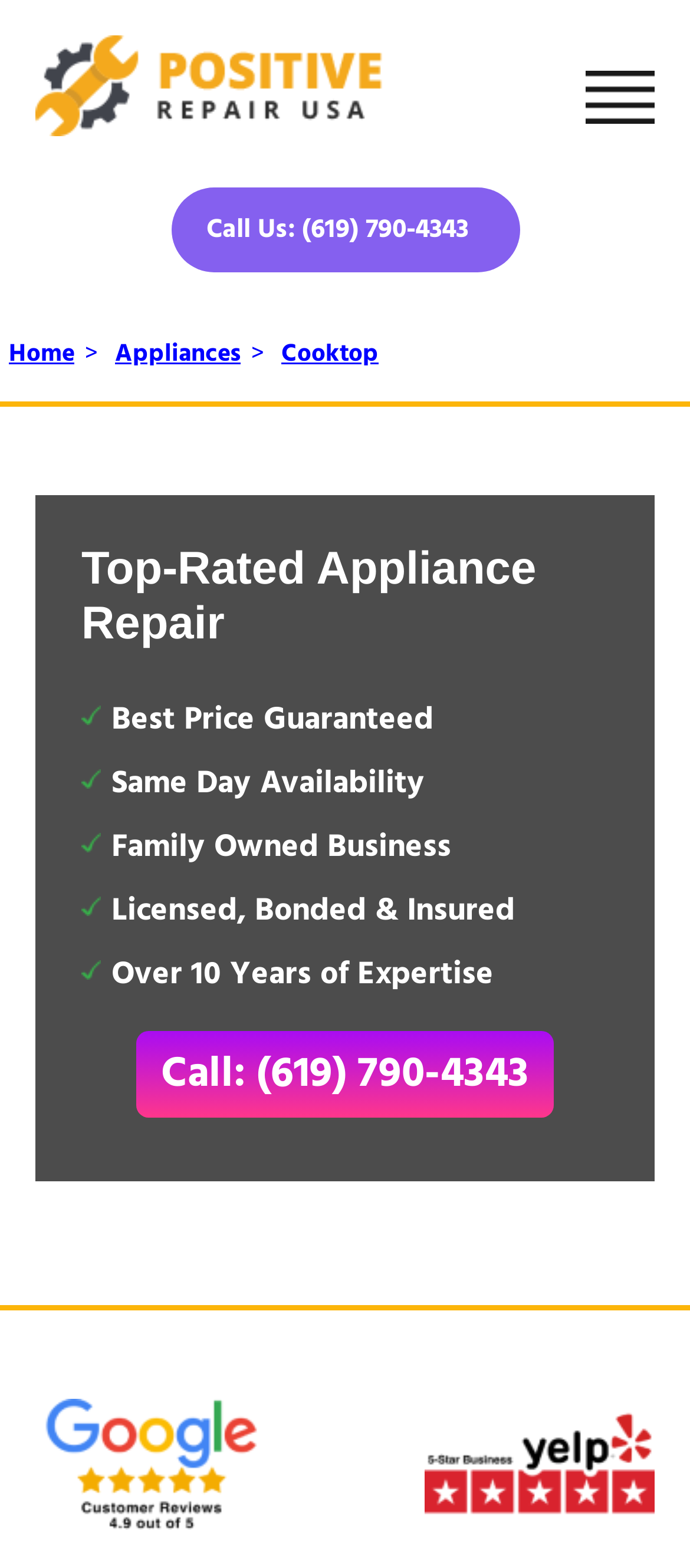Use a single word or phrase to answer the question: What is the guarantee offered by the appliance repair company?

Best Price Guaranteed